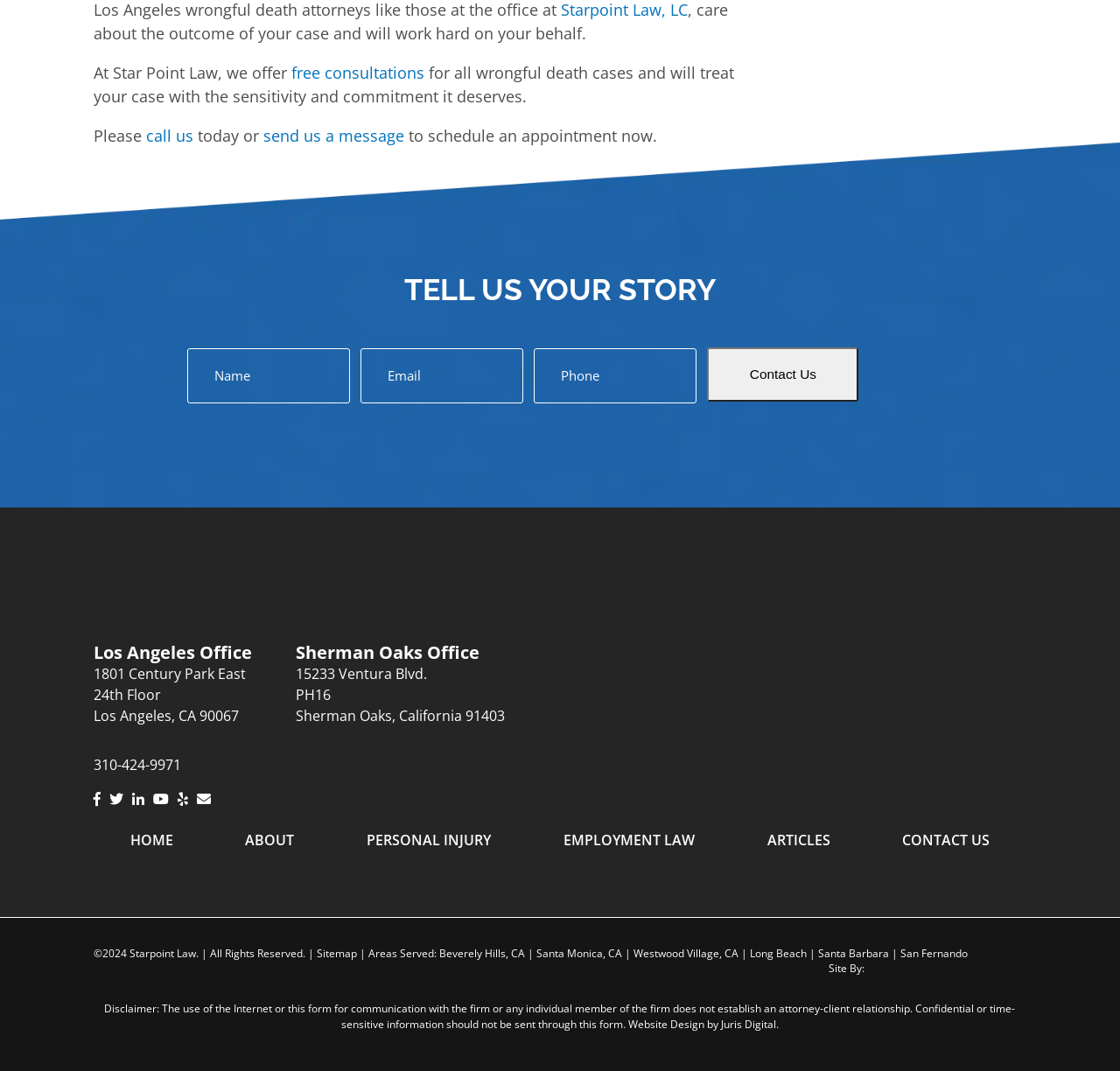Given the element description Long Beach, identify the bounding box coordinates for the UI element on the webpage screenshot. The format should be (top-left x, top-left y, bottom-right x, bottom-right y), with values between 0 and 1.

[0.67, 0.883, 0.72, 0.897]